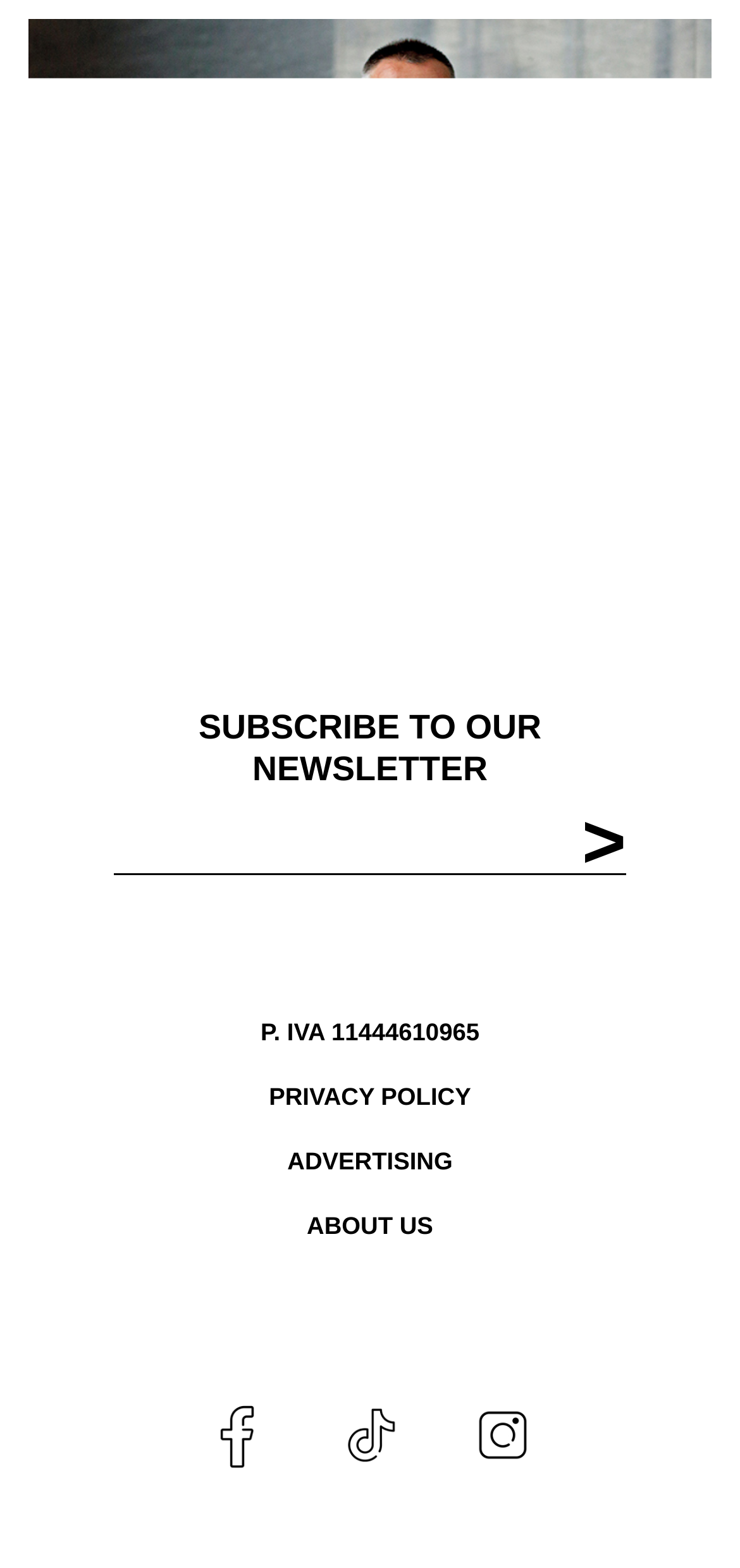How many links are present in the footer section?
Use the image to give a comprehensive and detailed response to the question.

The footer section contains seven links: 'P. IVA 11444610965', 'PRIVACY POLICY', 'ADVERTISING', 'ABOUT US', 'FACEBOOK', 'TIKTOK', and 'INSTAGRAM'.